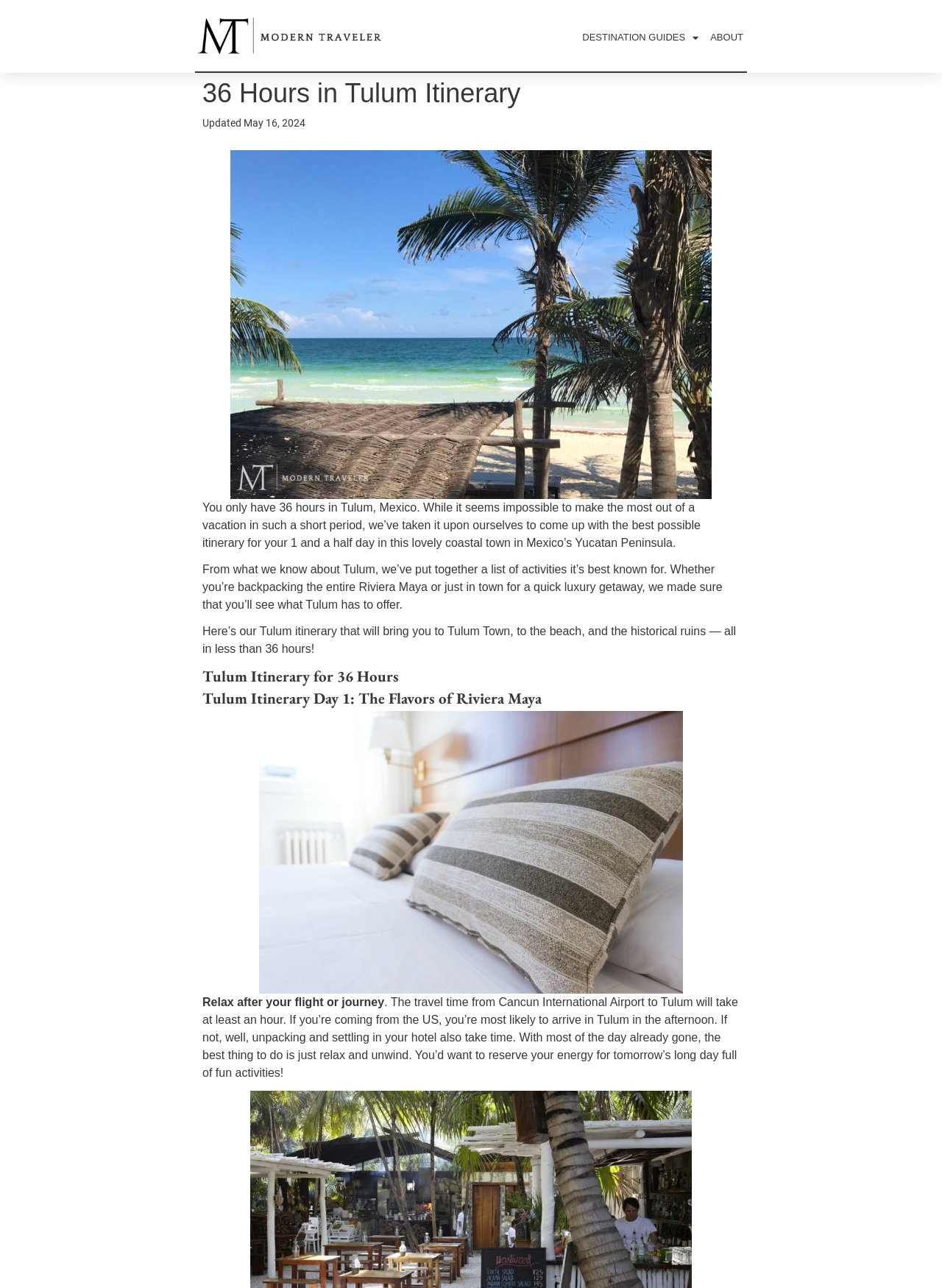Using the element description About, predict the bounding box coordinates for the UI element. Provide the coordinates in (top-left x, top-left y, bottom-right x, bottom-right y) format with values ranging from 0 to 1.

[0.75, 0.003, 0.793, 0.055]